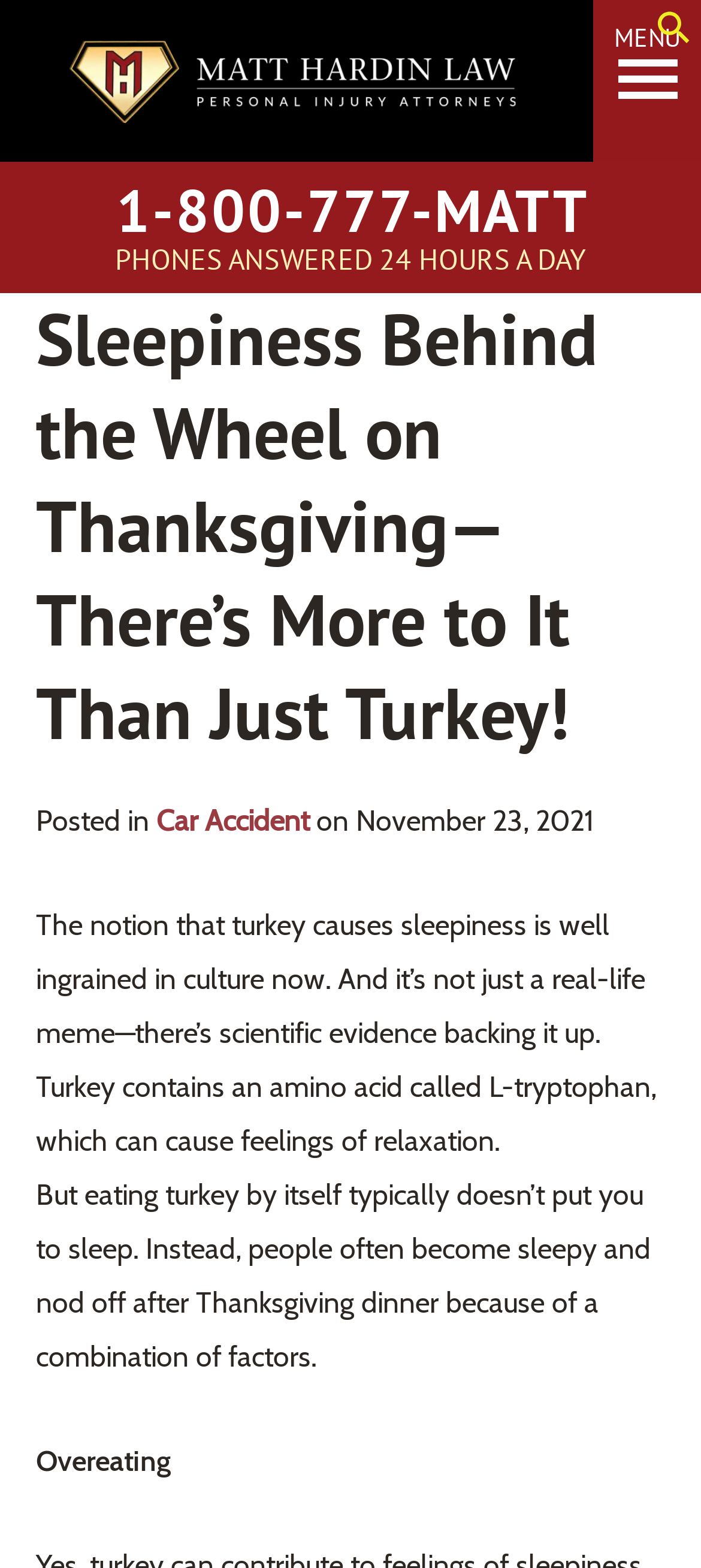Please predict the bounding box coordinates (top-left x, top-left y, bottom-right x, bottom-right y) for the UI element in the screenshot that fits the description: Car Accident

[0.223, 0.513, 0.441, 0.534]